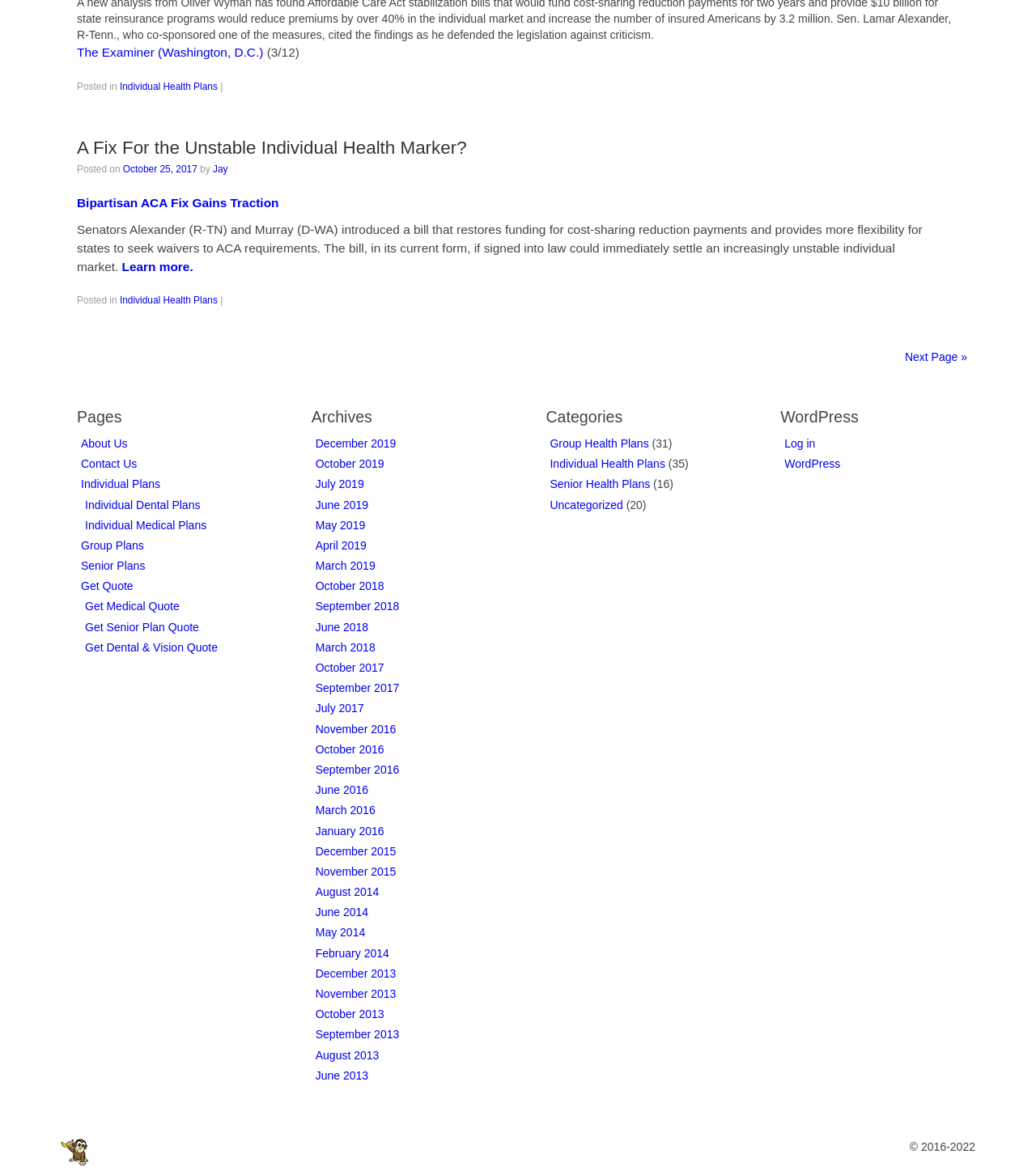Could you locate the bounding box coordinates for the section that should be clicked to accomplish this task: "Click on 'A Fix For the Unstable Individual Health Marker?'".

[0.074, 0.117, 0.45, 0.134]